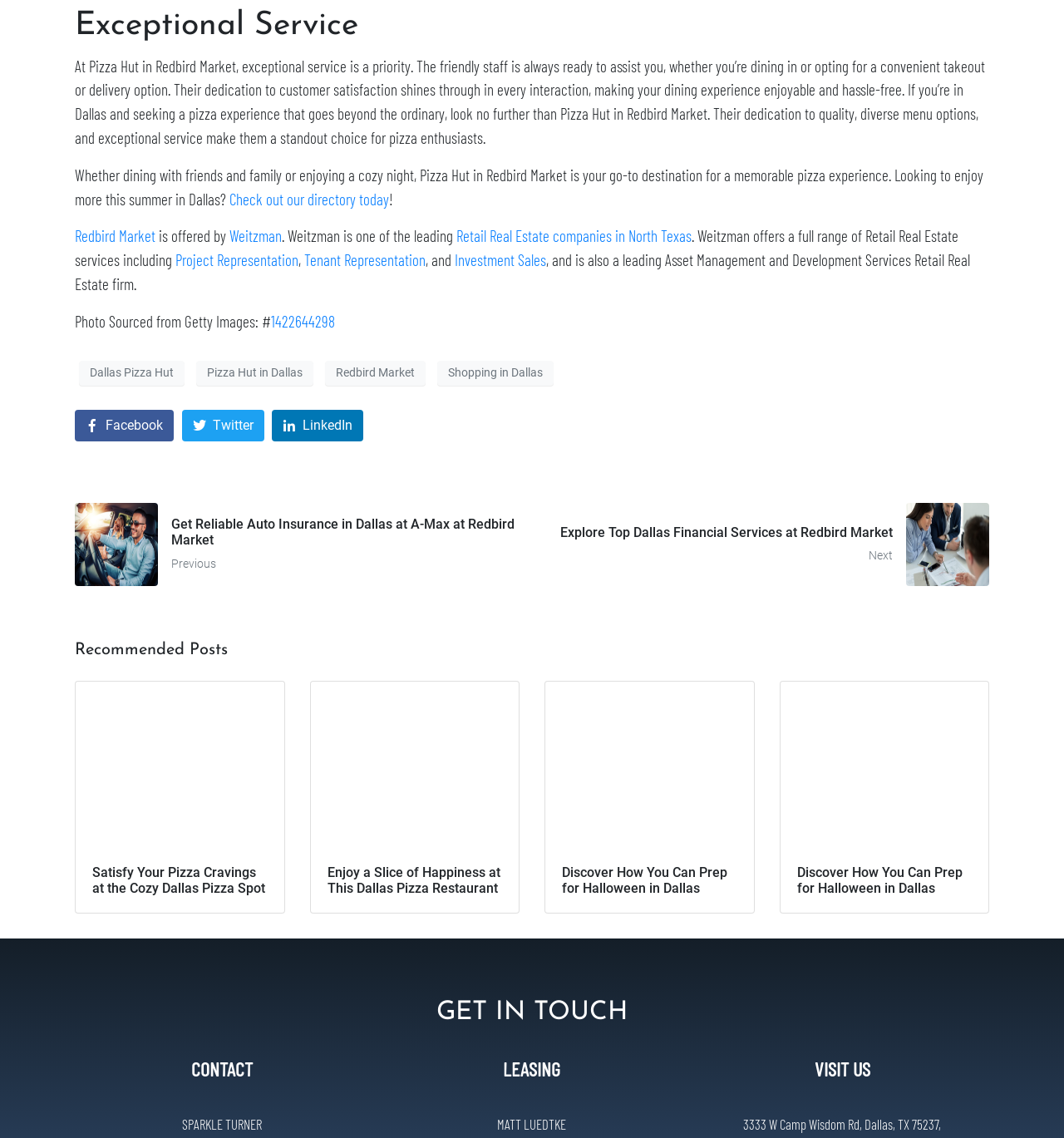Determine the bounding box coordinates of the clickable element to achieve the following action: 'Visit Pizza Hut in Redbird Market'. Provide the coordinates as four float values between 0 and 1, formatted as [left, top, right, bottom].

[0.07, 0.199, 0.146, 0.216]